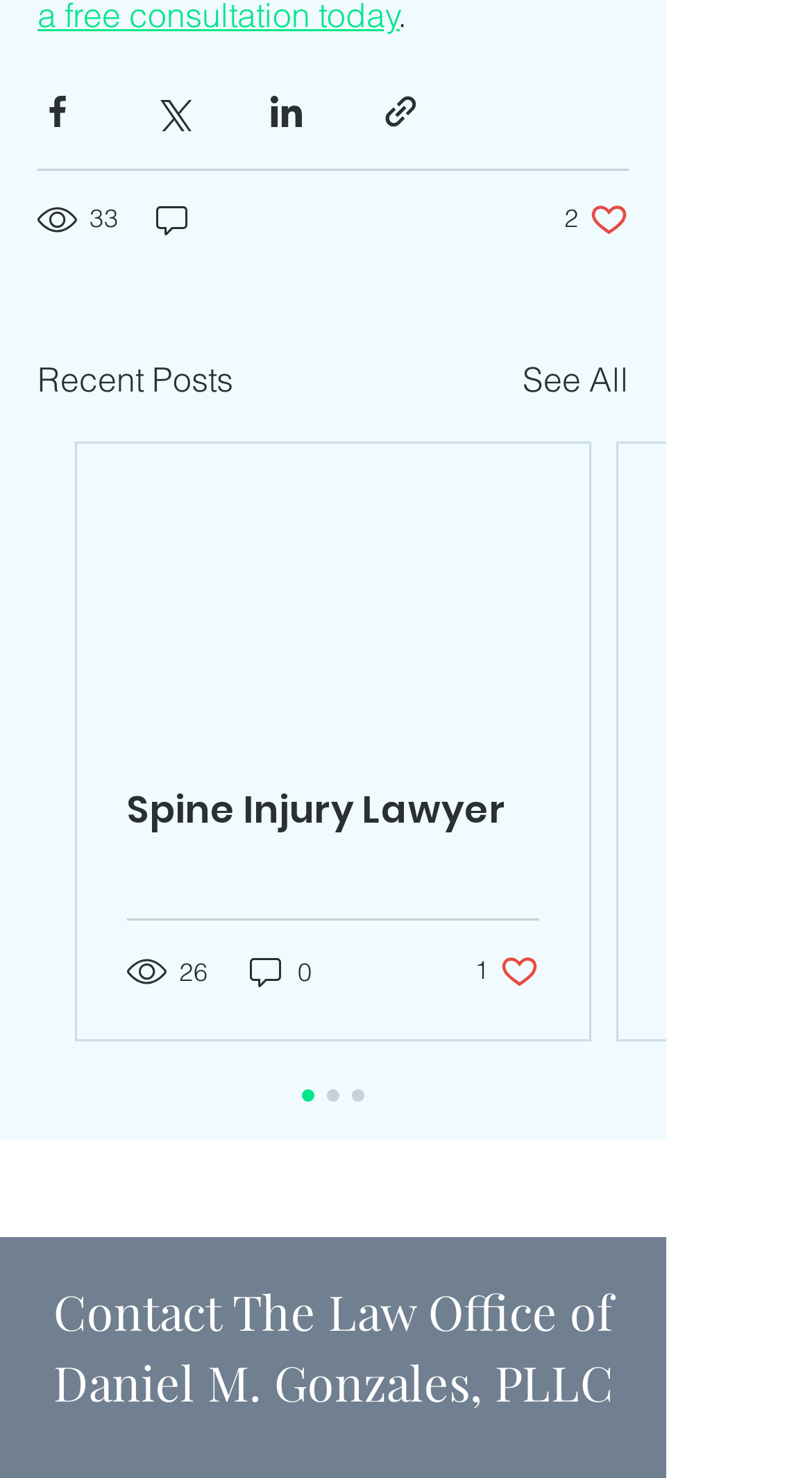Please identify the bounding box coordinates of the element that needs to be clicked to perform the following instruction: "Like the post".

[0.695, 0.135, 0.774, 0.162]